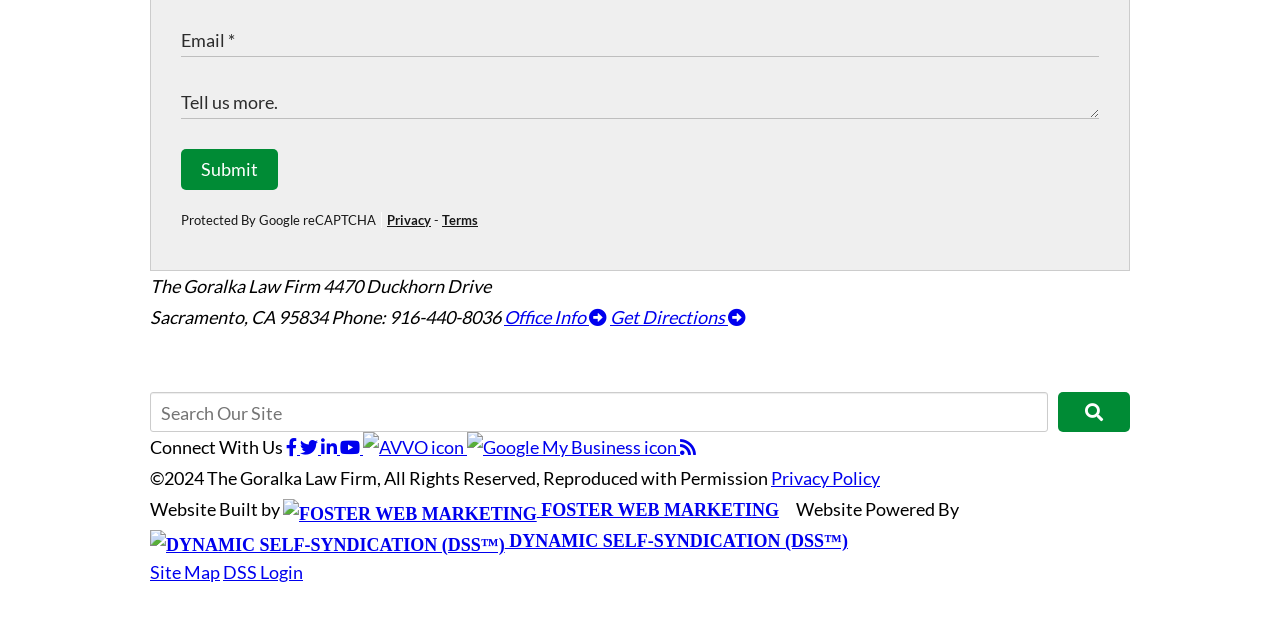What is the purpose of the button with the text 'Submit'?
Look at the image and respond to the question as thoroughly as possible.

I inferred the purpose of the button with the text 'Submit' by its location and context. It is located at [0.141, 0.311, 0.217, 0.374] and is surrounded by textbox elements, suggesting that it is part of a form submission process.